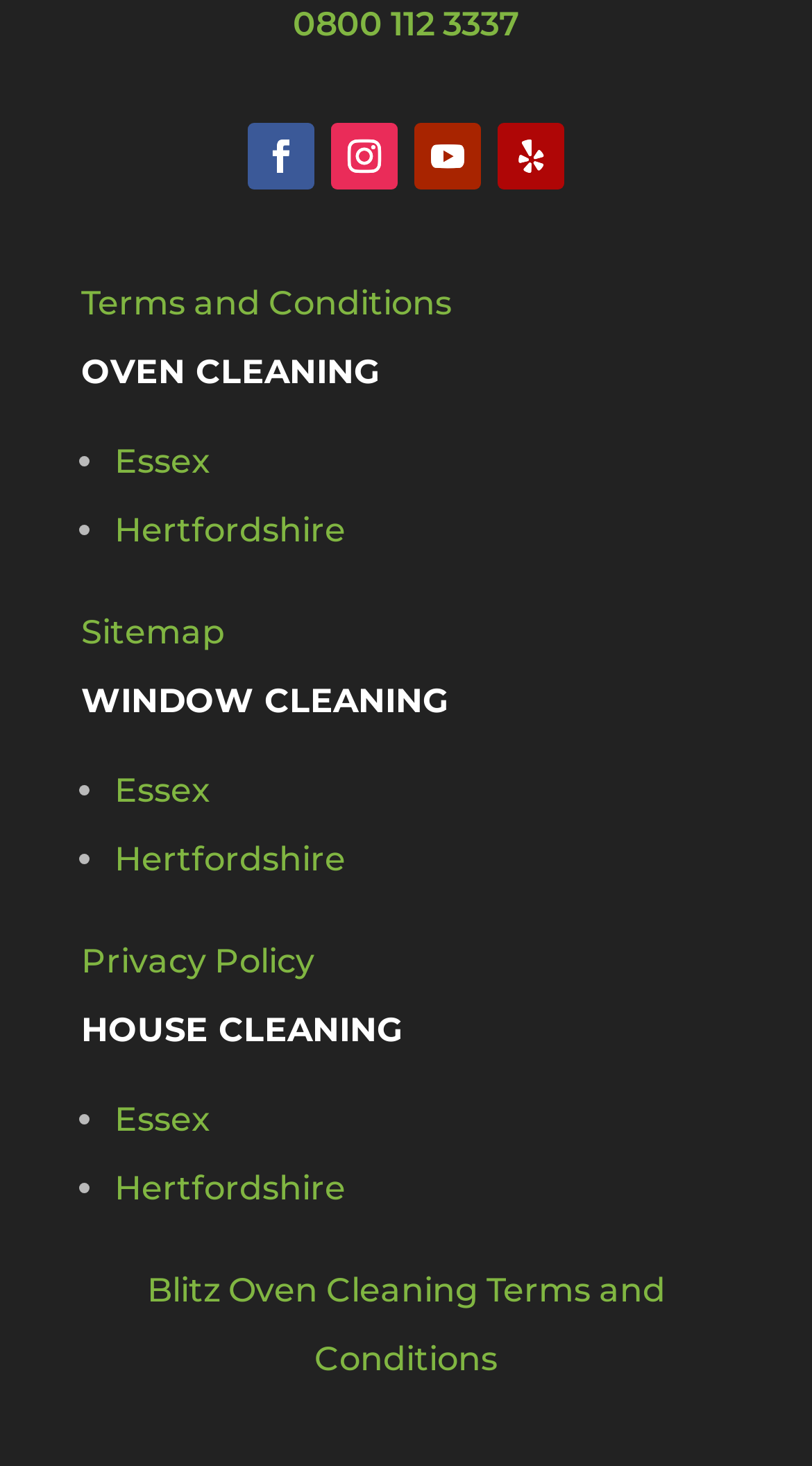Please identify the bounding box coordinates of the element that needs to be clicked to execute the following command: "visit the Facebook page of redsquare4all". Provide the bounding box using four float numbers between 0 and 1, formatted as [left, top, right, bottom].

None